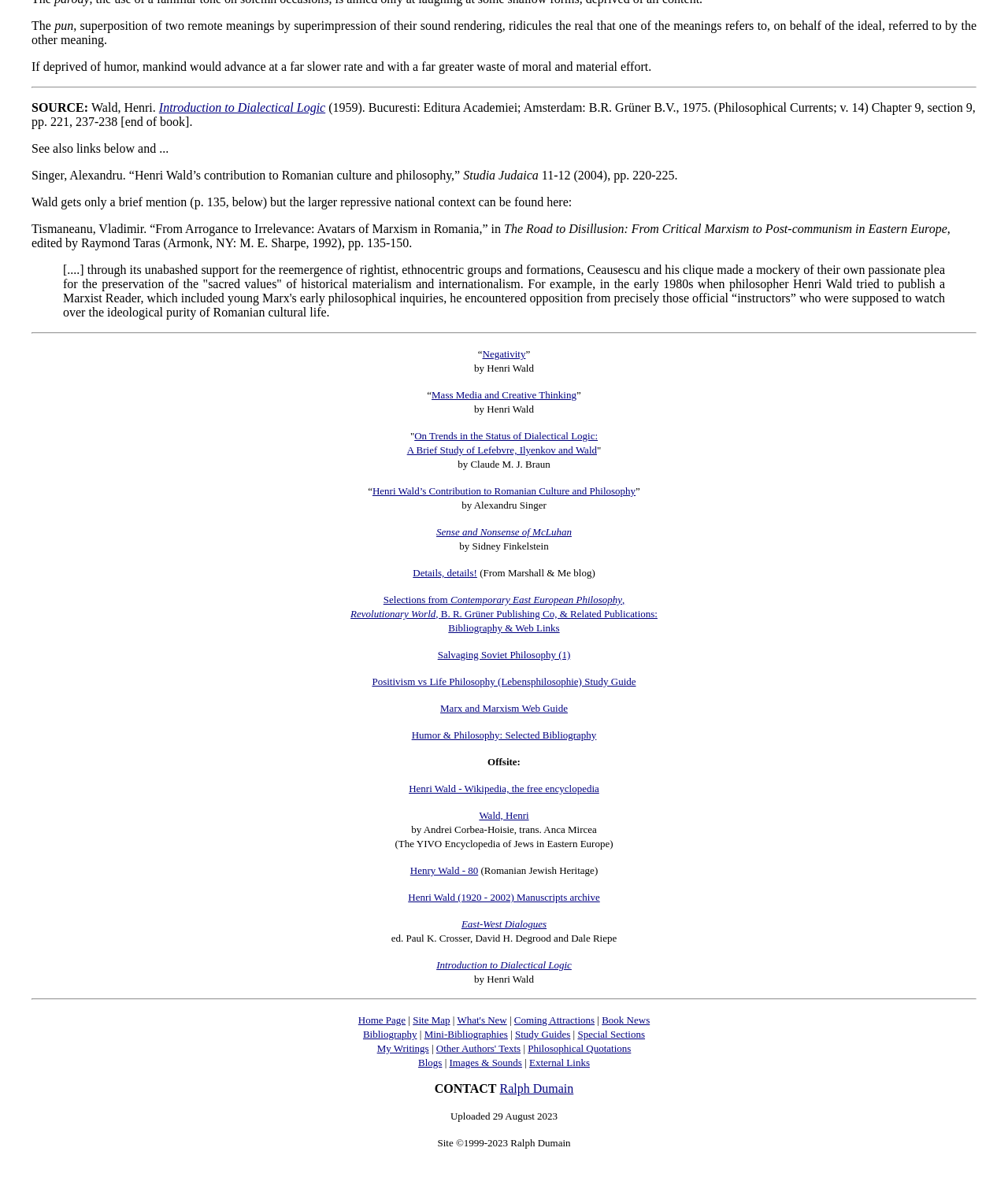Pinpoint the bounding box coordinates of the clickable element needed to complete the instruction: "Read 'Sense and Nonsense of McLuhan'". The coordinates should be provided as four float numbers between 0 and 1: [left, top, right, bottom].

[0.433, 0.445, 0.567, 0.455]